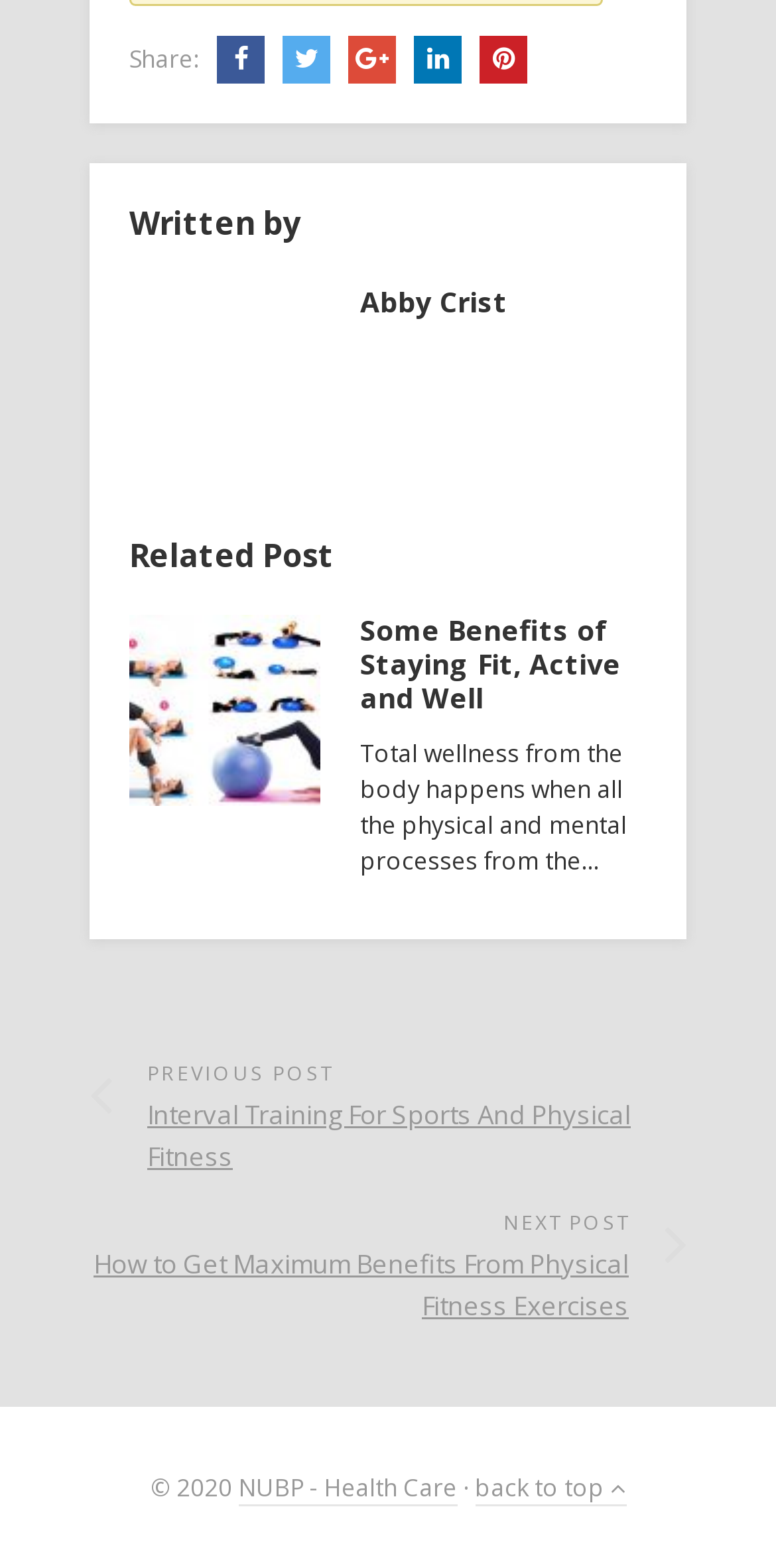Identify the bounding box coordinates for the UI element described by the following text: "NUBP - Health Care". Provide the coordinates as four float numbers between 0 and 1, in the format [left, top, right, bottom].

[0.306, 0.938, 0.588, 0.96]